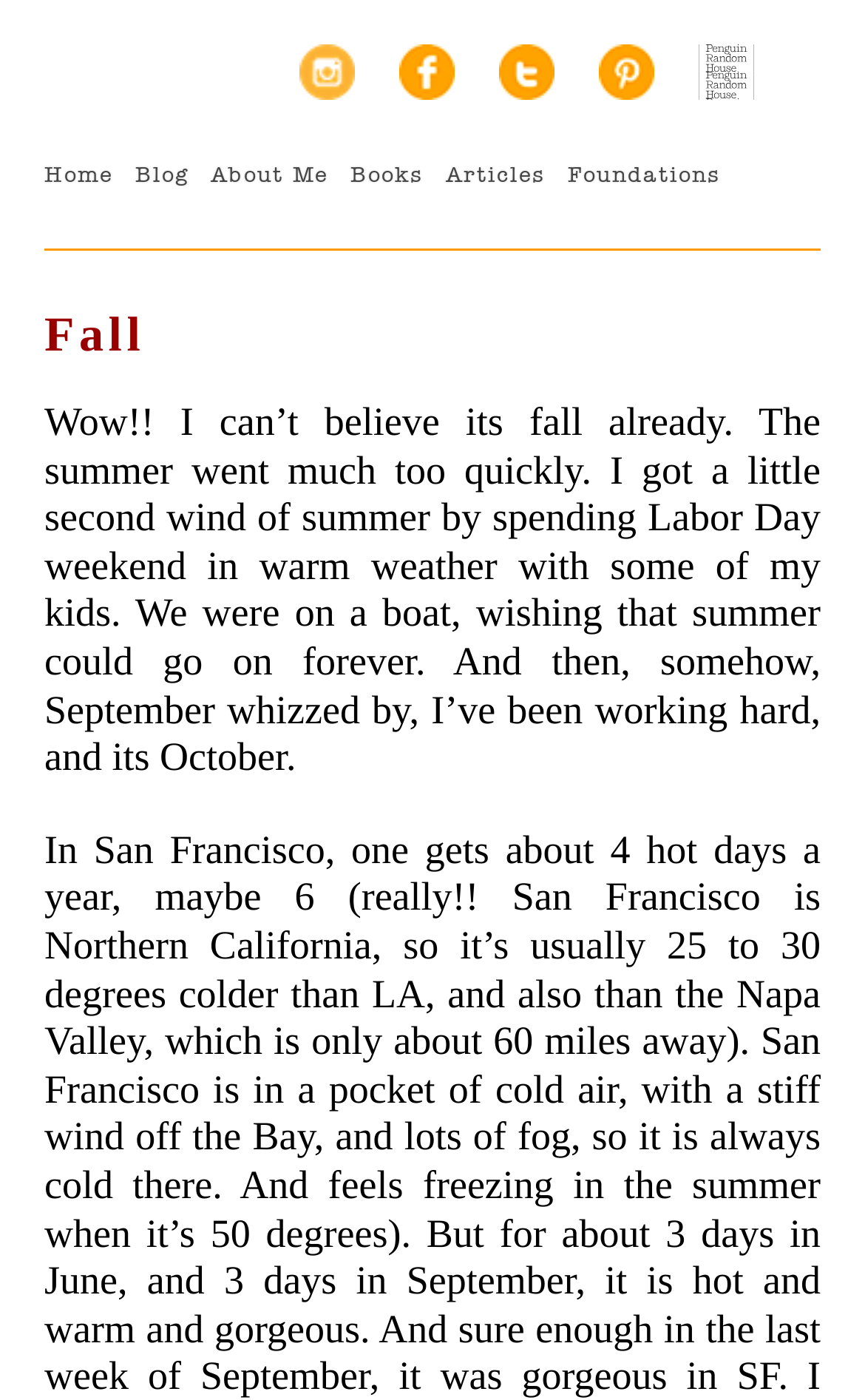Show the bounding box coordinates of the element that should be clicked to complete the task: "explore Books".

[0.405, 0.114, 0.49, 0.135]